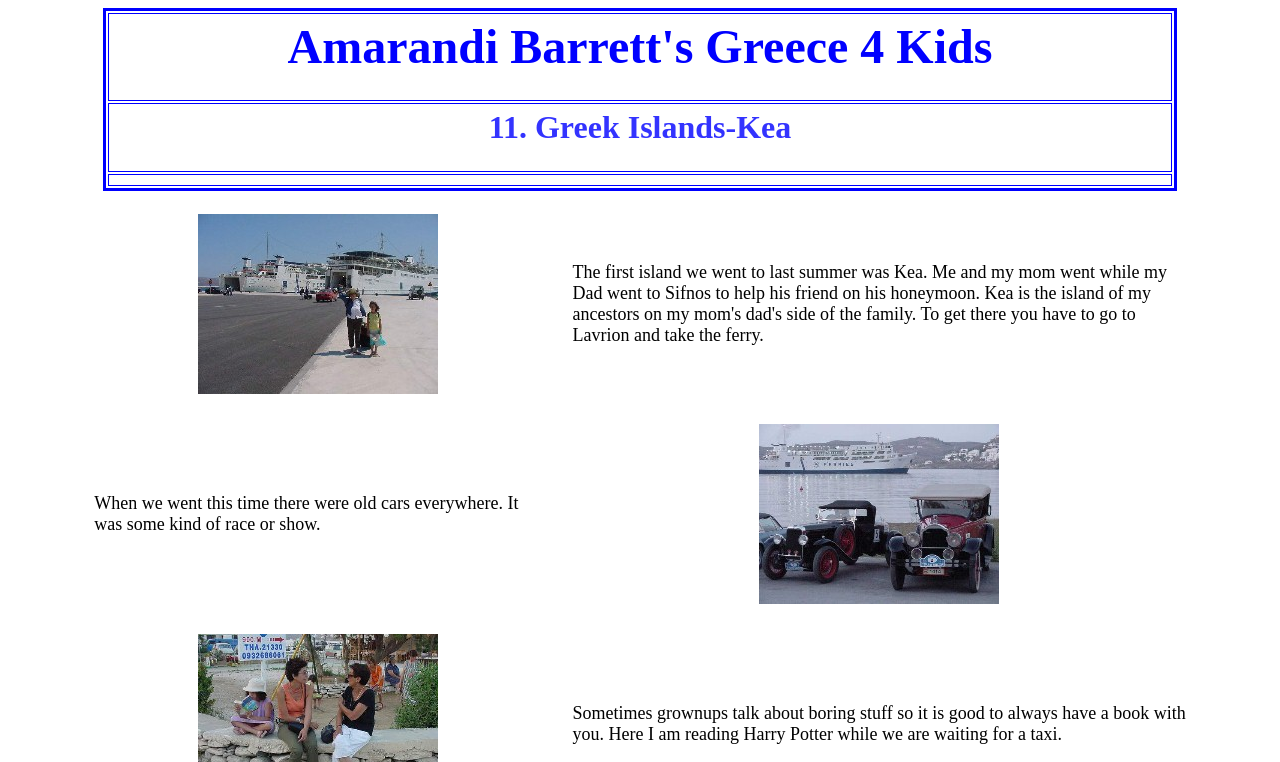Determine the webpage's heading and output its text content.

Amarandi Barrett's Greece 4 Kids